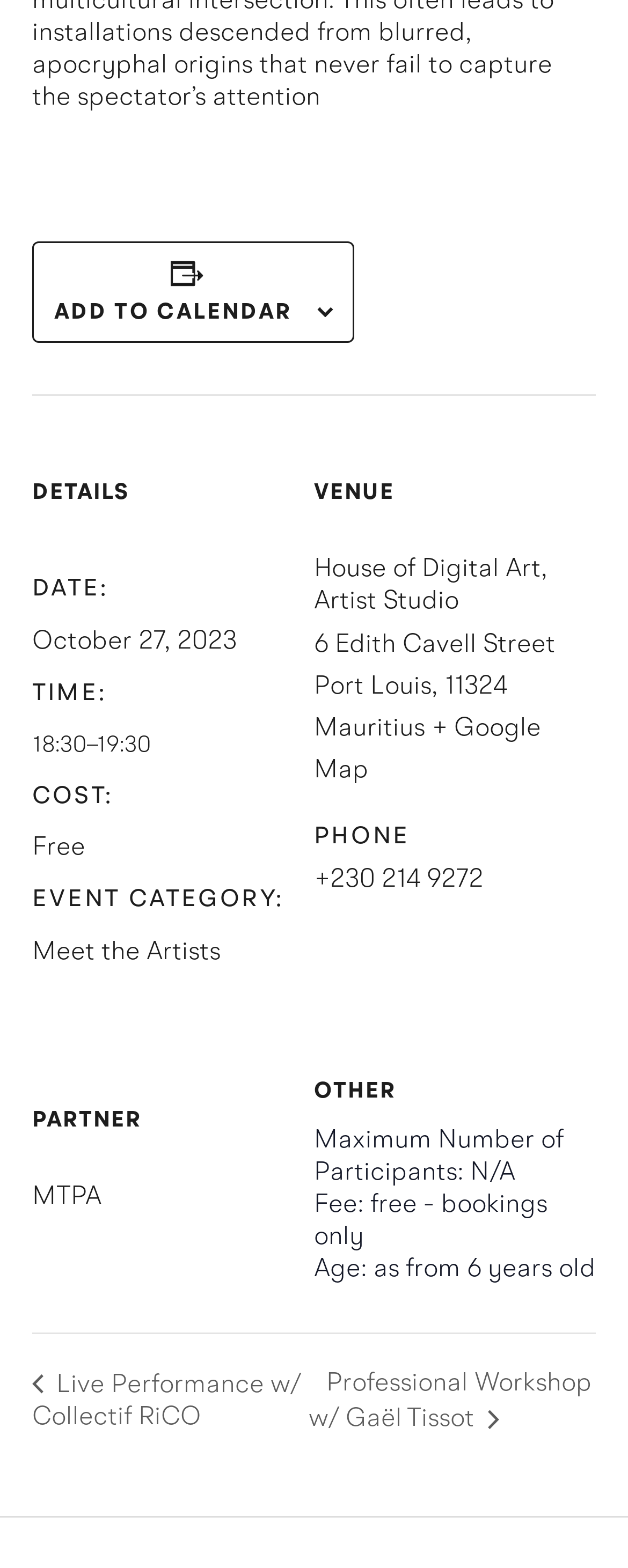Determine the bounding box coordinates for the UI element matching this description: "Add to calendar".

[0.086, 0.189, 0.465, 0.207]